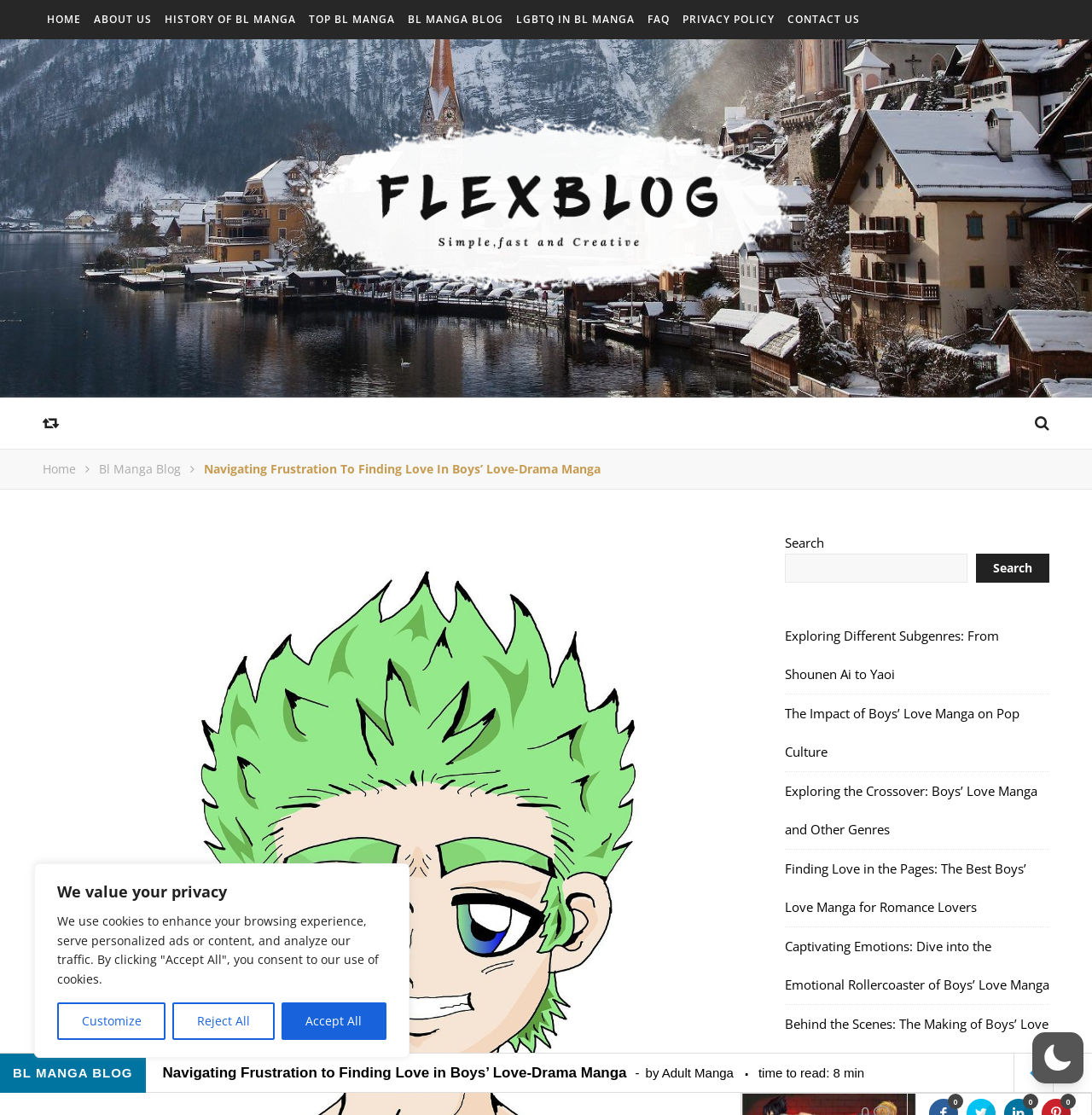Provide a one-word or one-phrase answer to the question:
What is the function of the search box?

Search the website